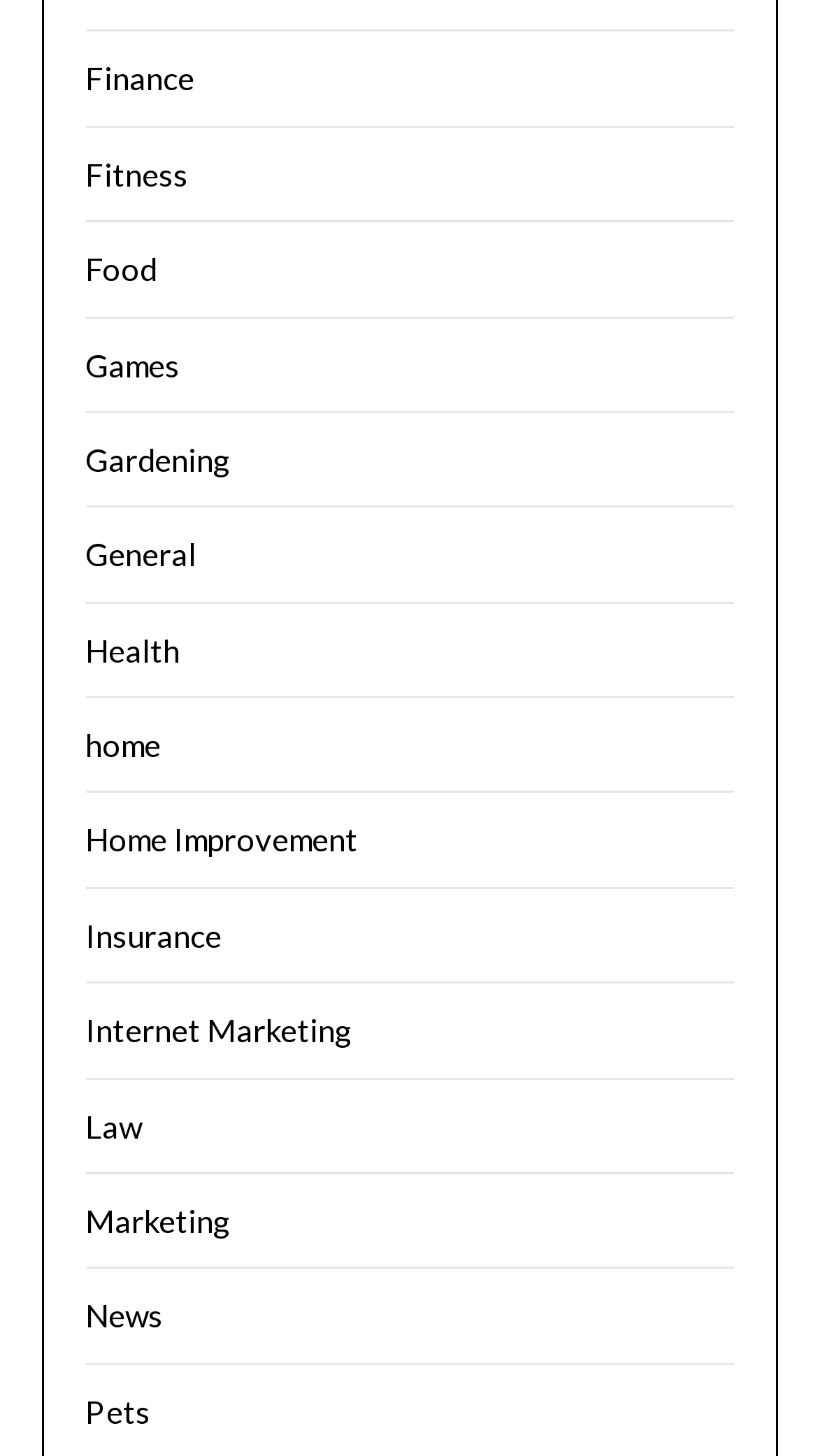How many categories start with the letter 'H'? Examine the screenshot and reply using just one word or a brief phrase.

2